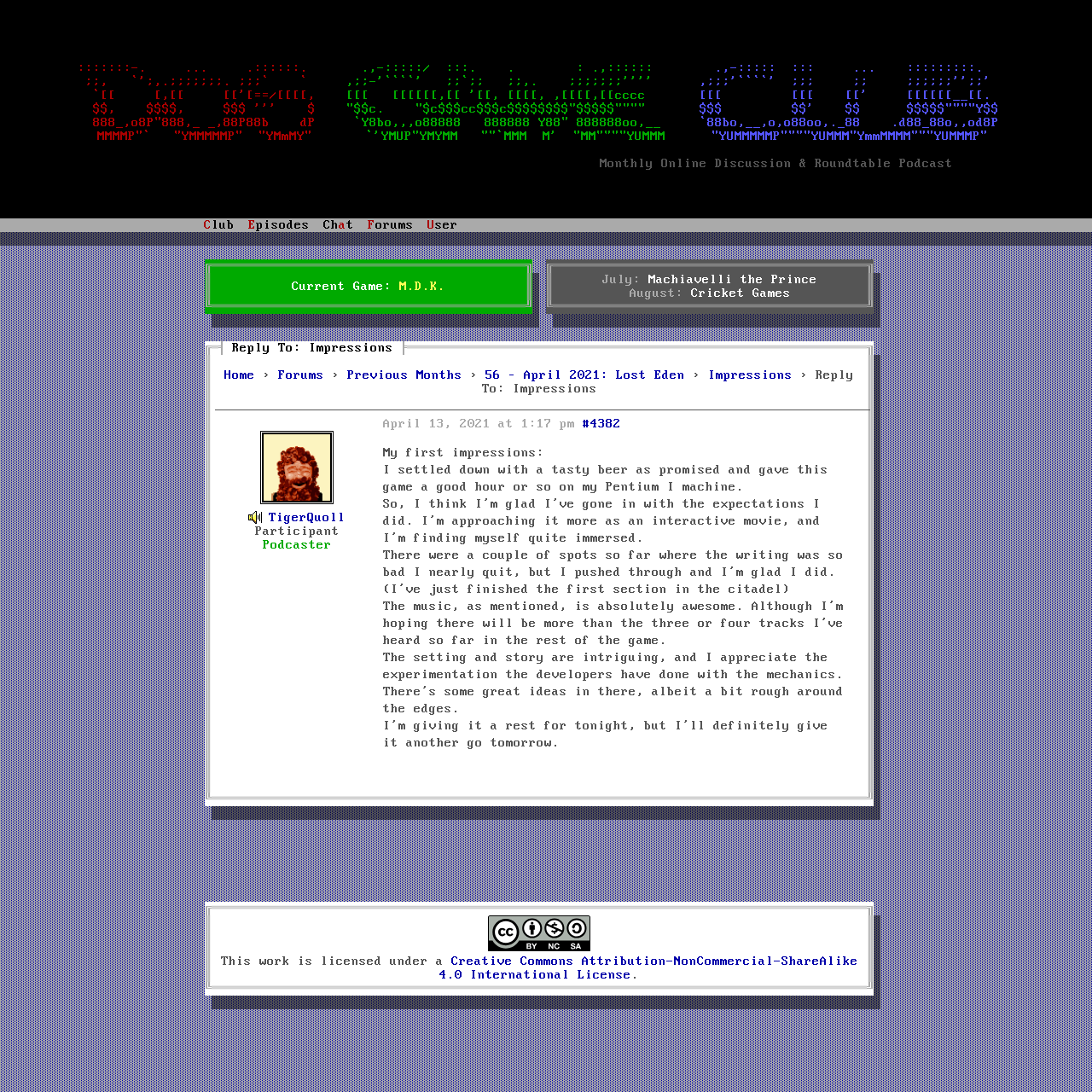What is the current game being discussed?
Based on the image, provide a one-word or brief-phrase response.

M.D.K.